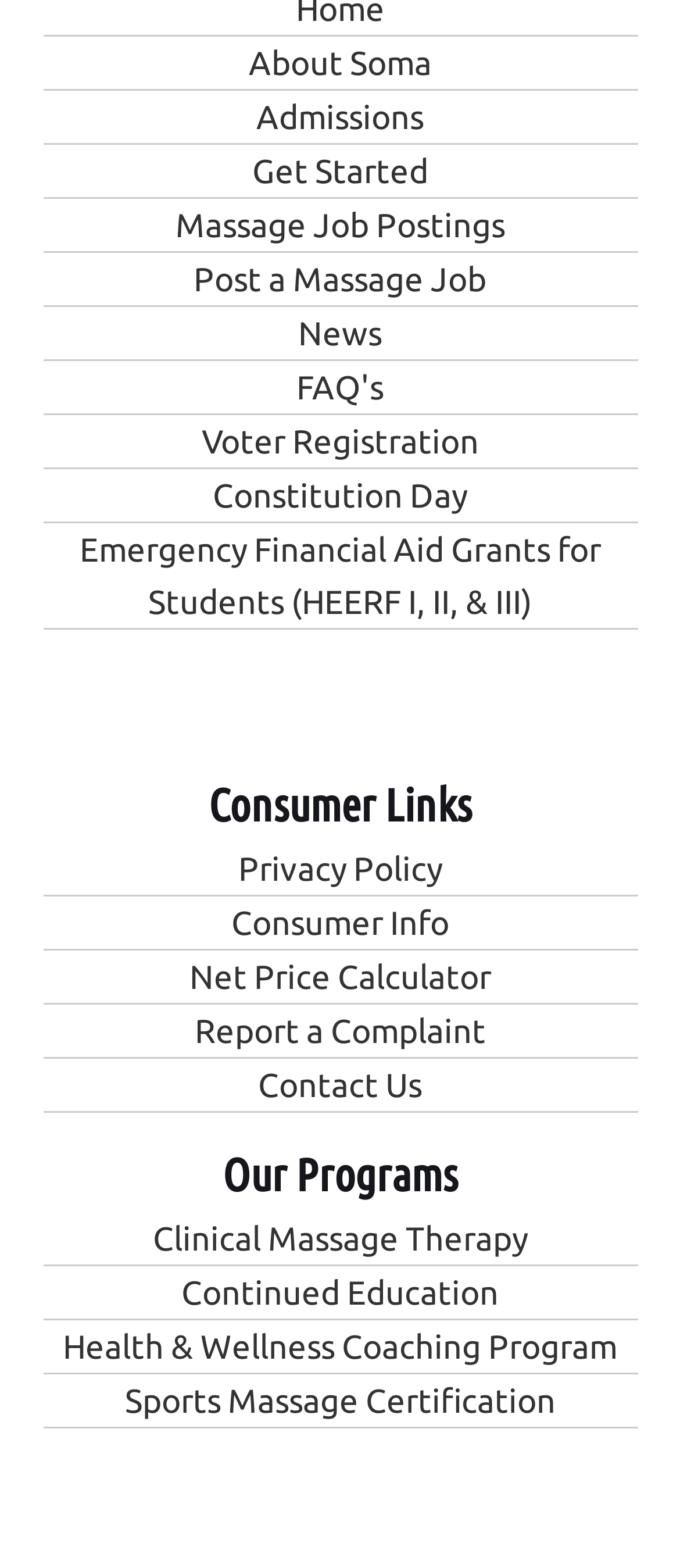Analyze the image and provide a detailed answer to the question: Is there a way to contact the institution?

There is a 'Contact Us' link available, which suggests that visitors can reach out to the institution for inquiries or other purposes.